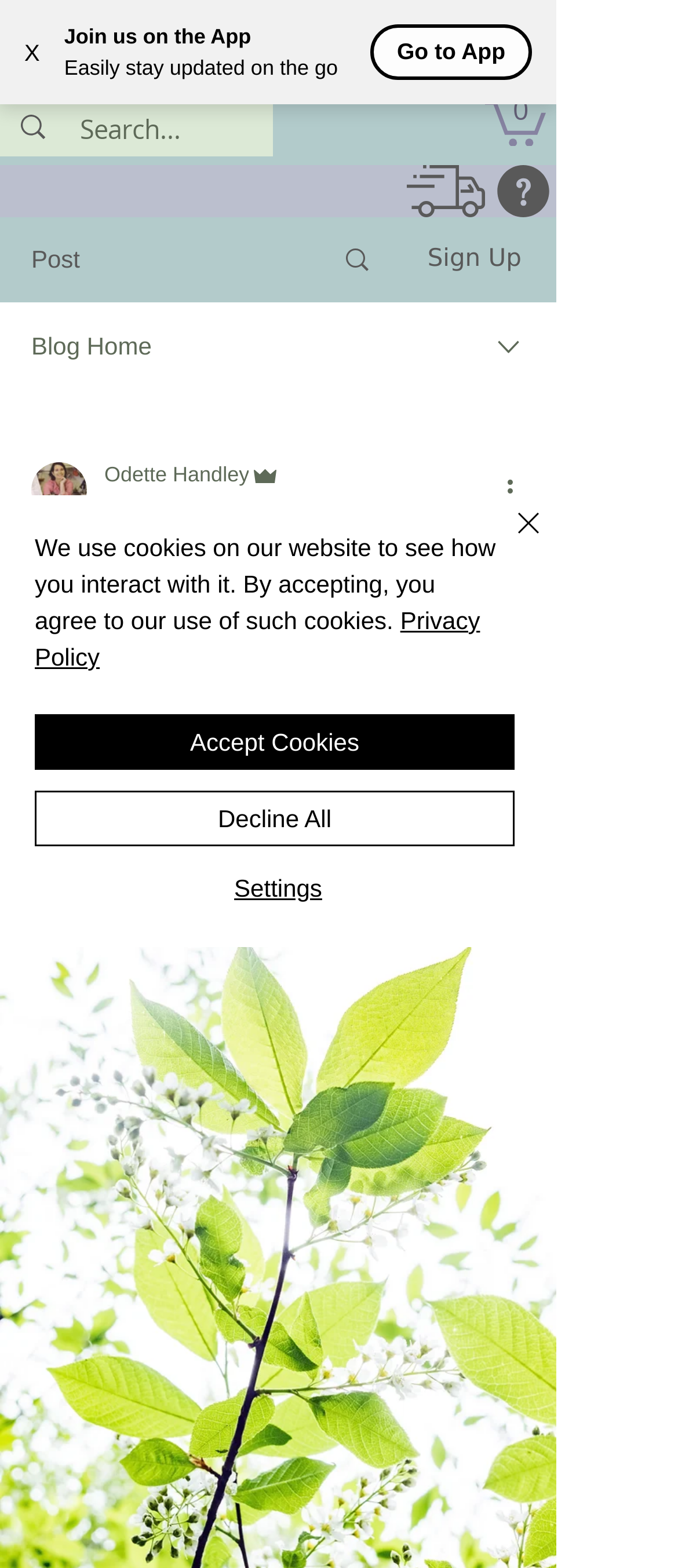What is the author of the latest article?
Could you answer the question in a detailed manner, providing as much information as possible?

I found the author information by looking at the article section, where I saw a combobox element with the text 'Odette Handley Admin'. This suggests that the author of the latest article is indeed 'Odette Handley Admin'.